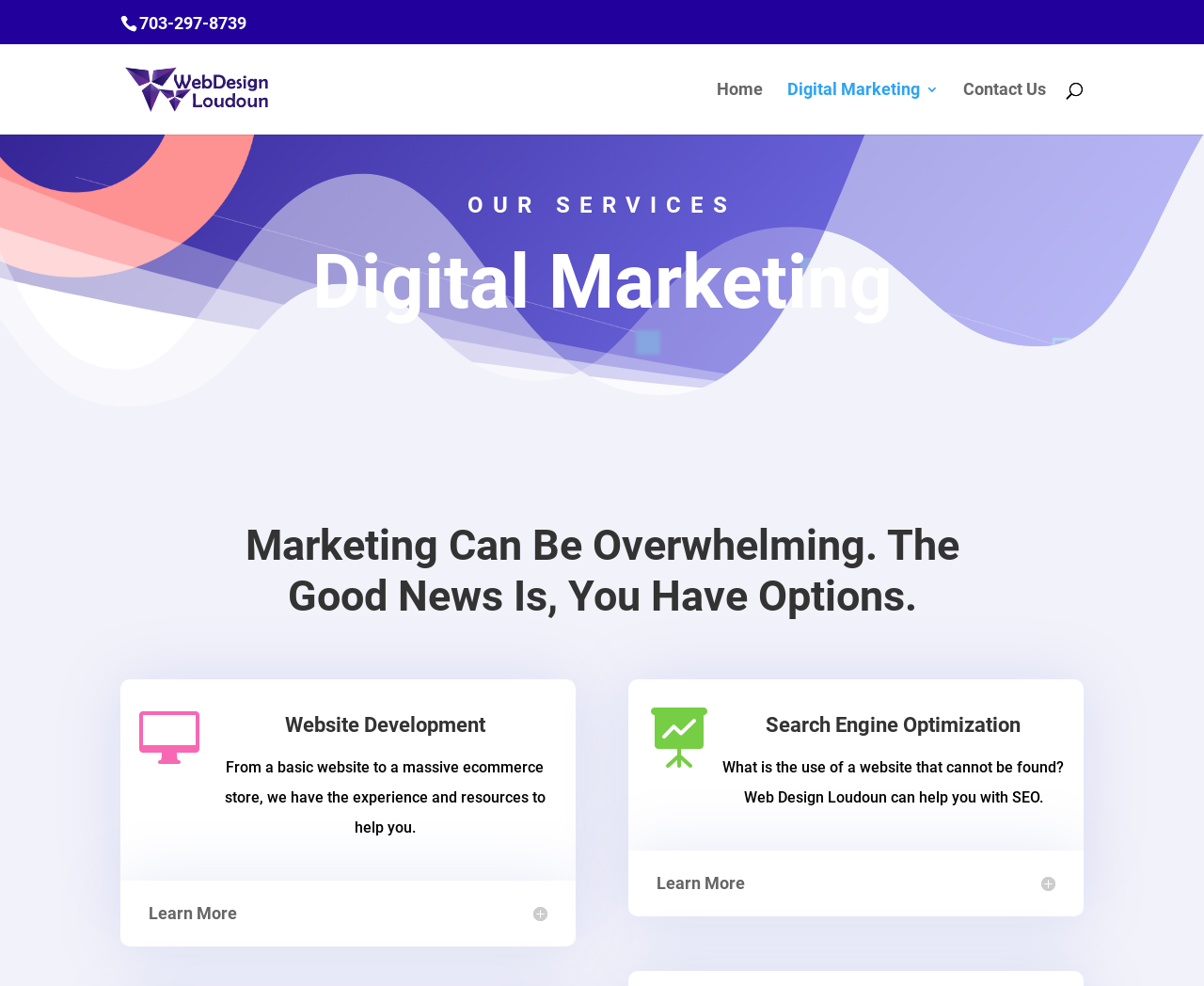How many main navigation links are there?
Using the image as a reference, answer the question with a short word or phrase.

3